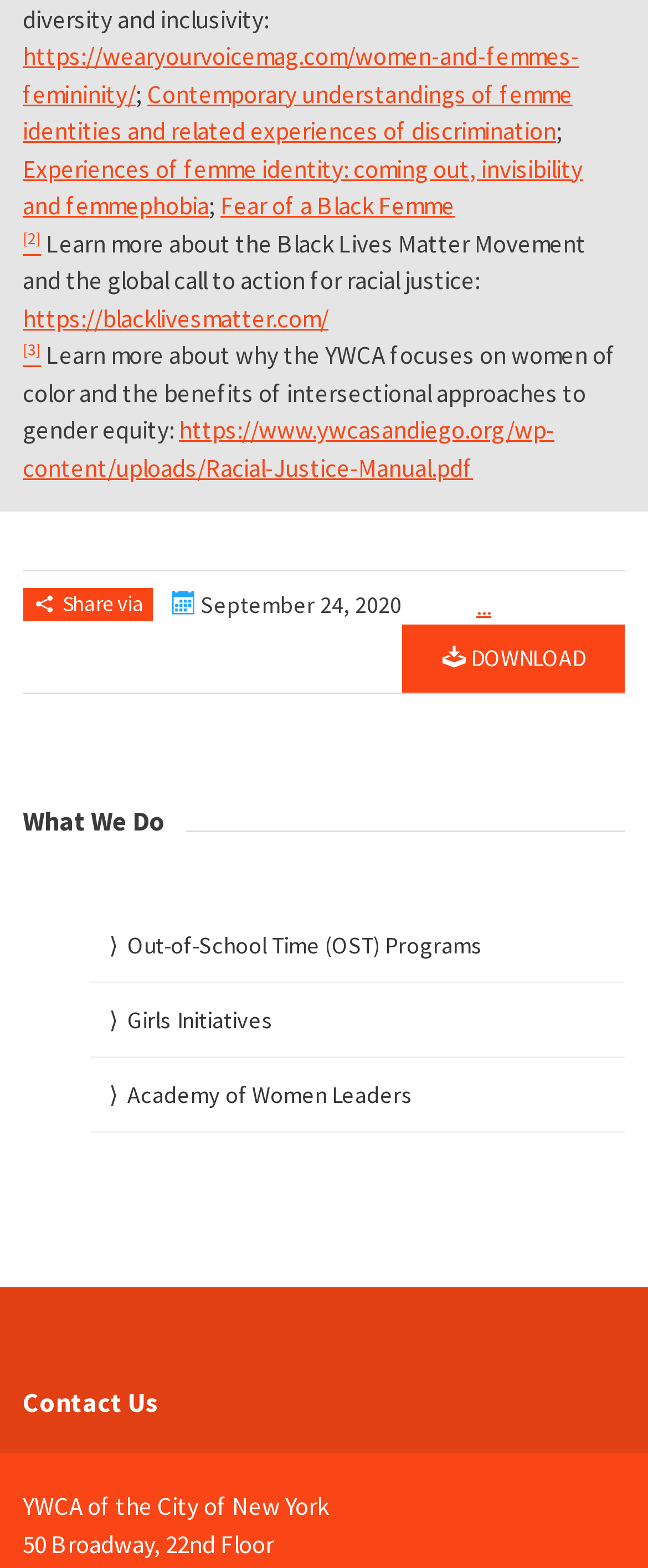Locate the bounding box coordinates of the clickable area to execute the instruction: "Learn more about the Black Lives Matter Movement". Provide the coordinates as four float numbers between 0 and 1, represented as [left, top, right, bottom].

[0.035, 0.192, 0.507, 0.212]